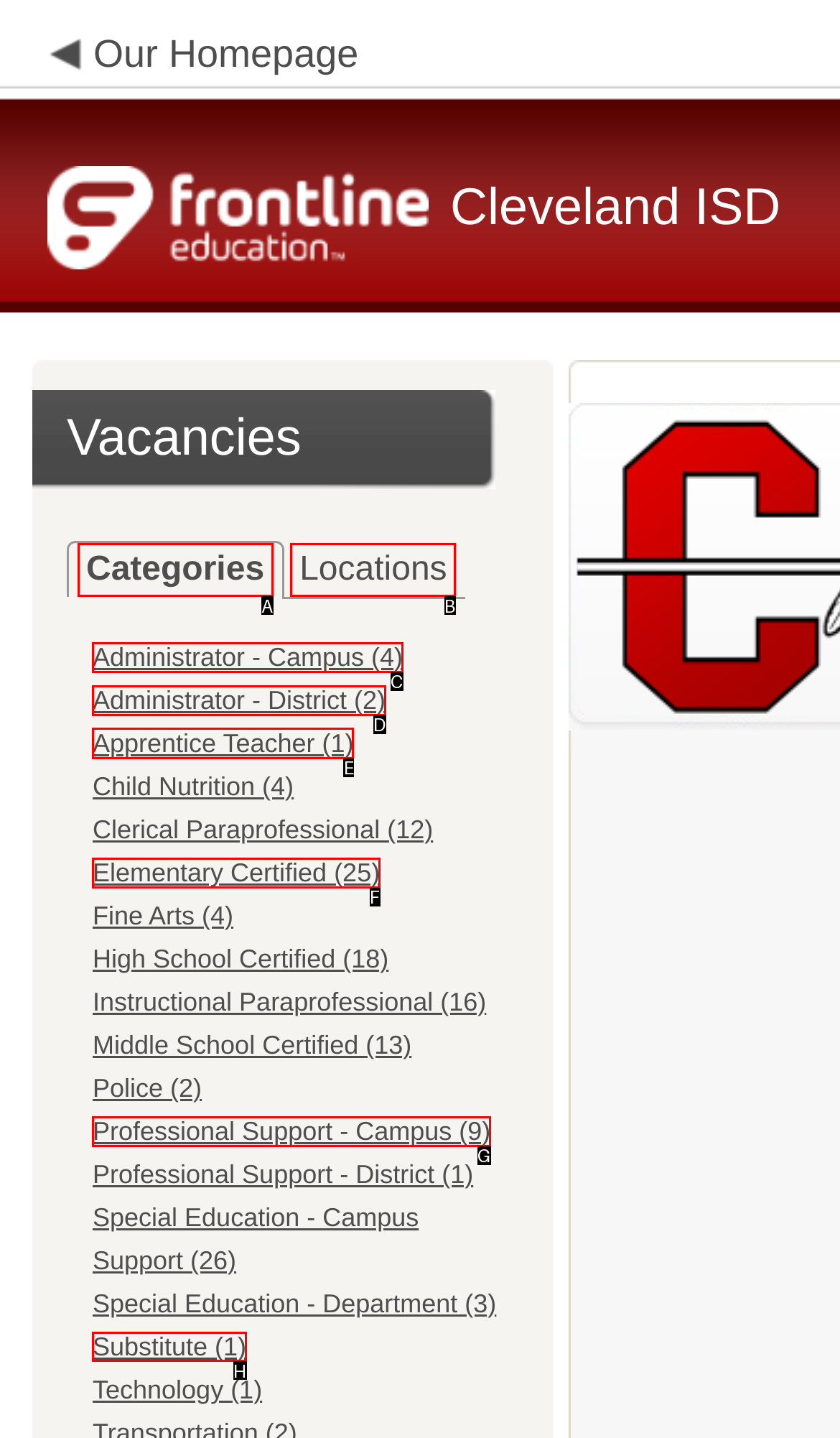Determine which HTML element to click on in order to complete the action: select the 'Locations' tab.
Reply with the letter of the selected option.

B